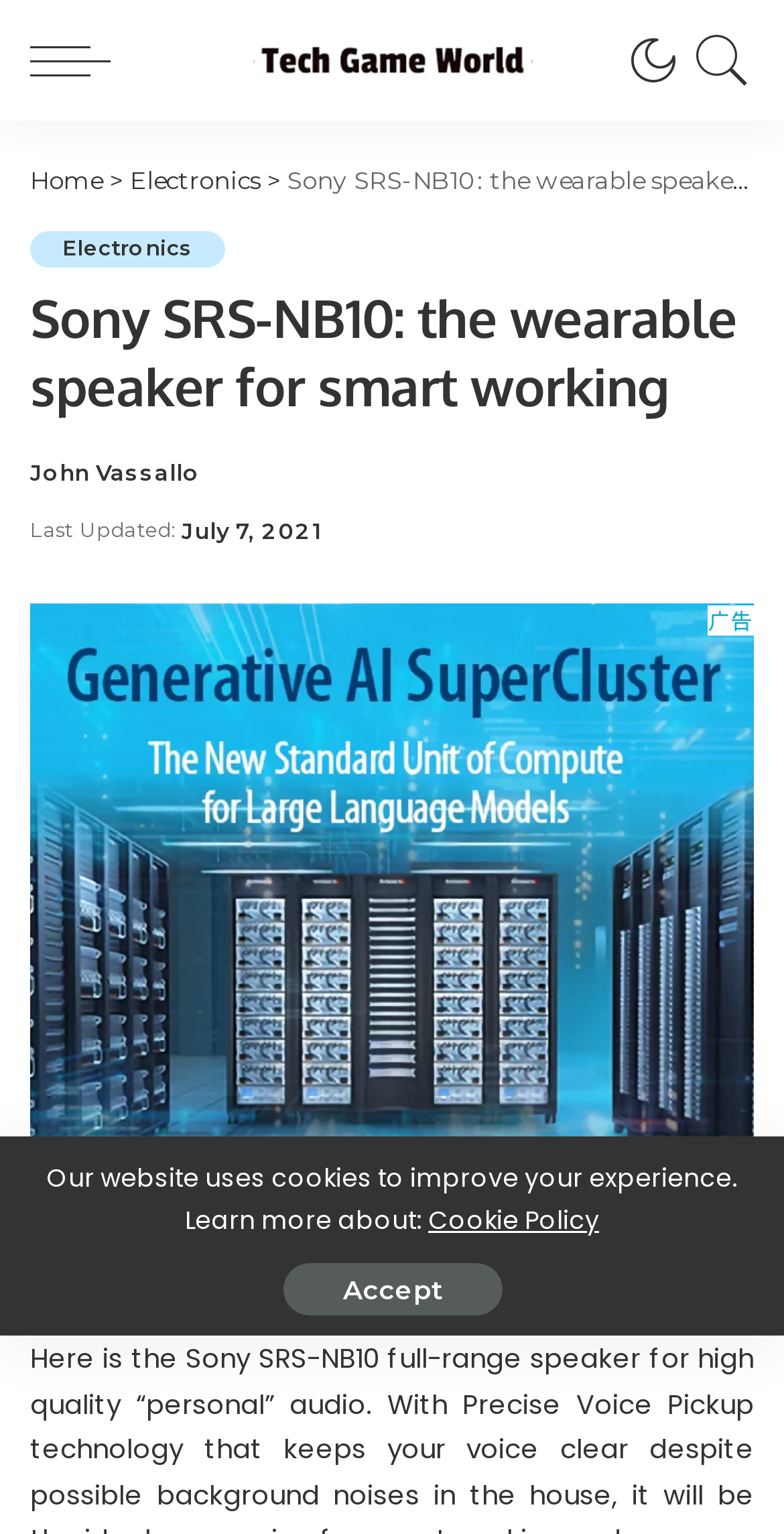Provide a brief response to the question using a single word or phrase: 
What is the name of the author who posted the article?

John Vassallo